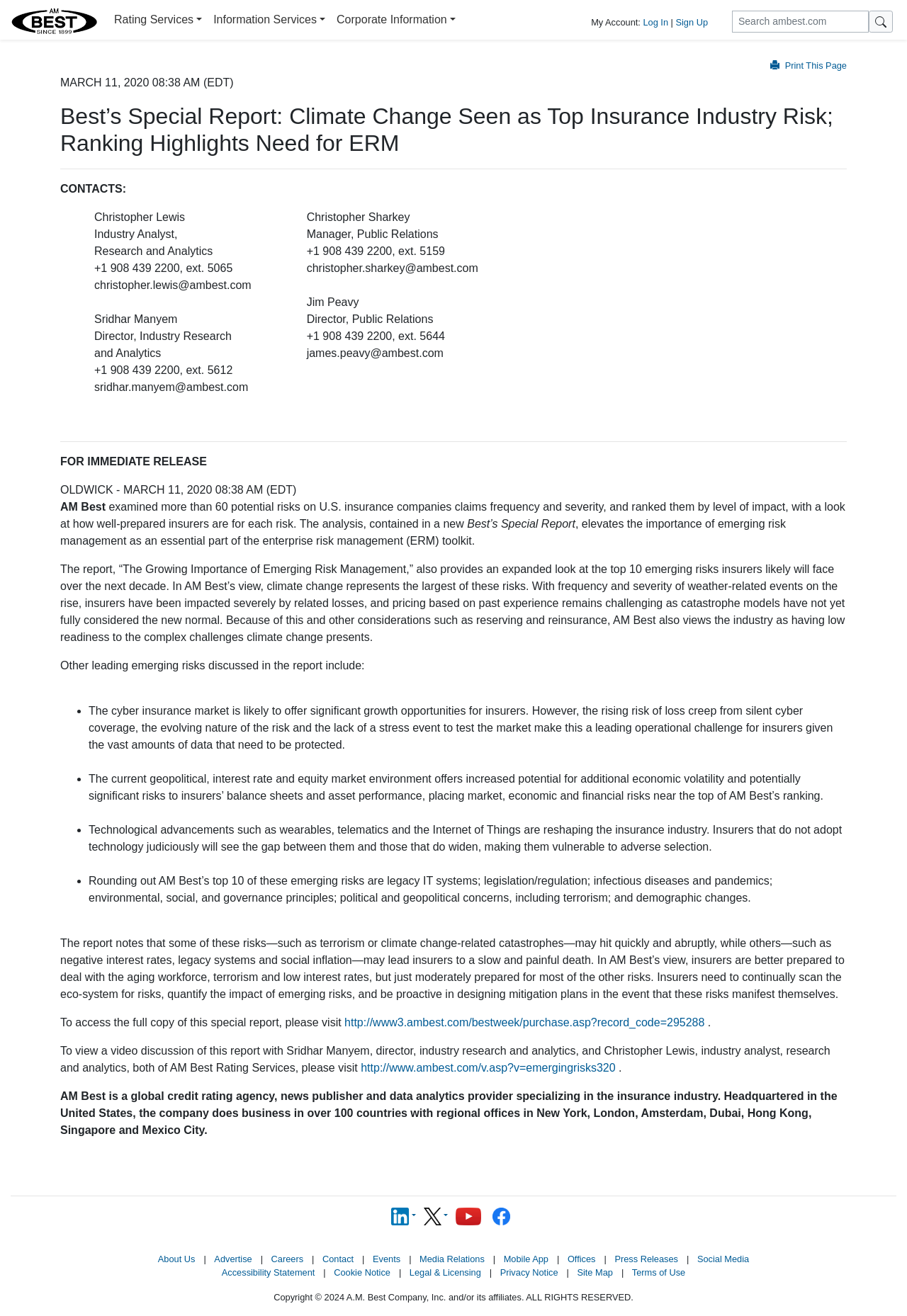With reference to the screenshot, provide a detailed response to the question below:
What is the name of the credit rating agency?

The credit rating agency is AM Best, which is a global credit rating agency, news publisher, and data analytics provider specializing in the insurance industry, headquartered in the United States with regional offices in several countries.